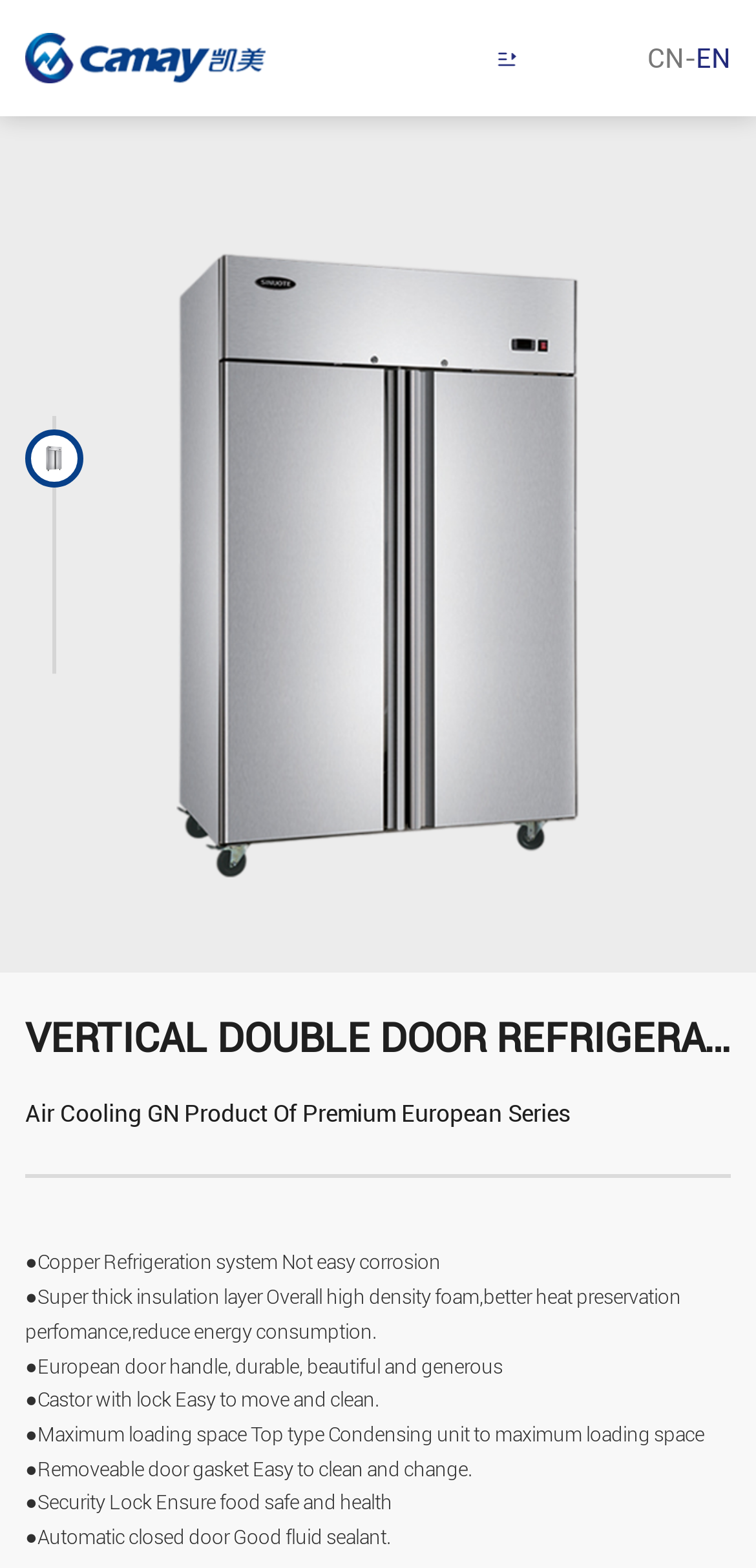Please provide a one-word or short phrase answer to the question:
How many features of the refrigerator are listed?

12